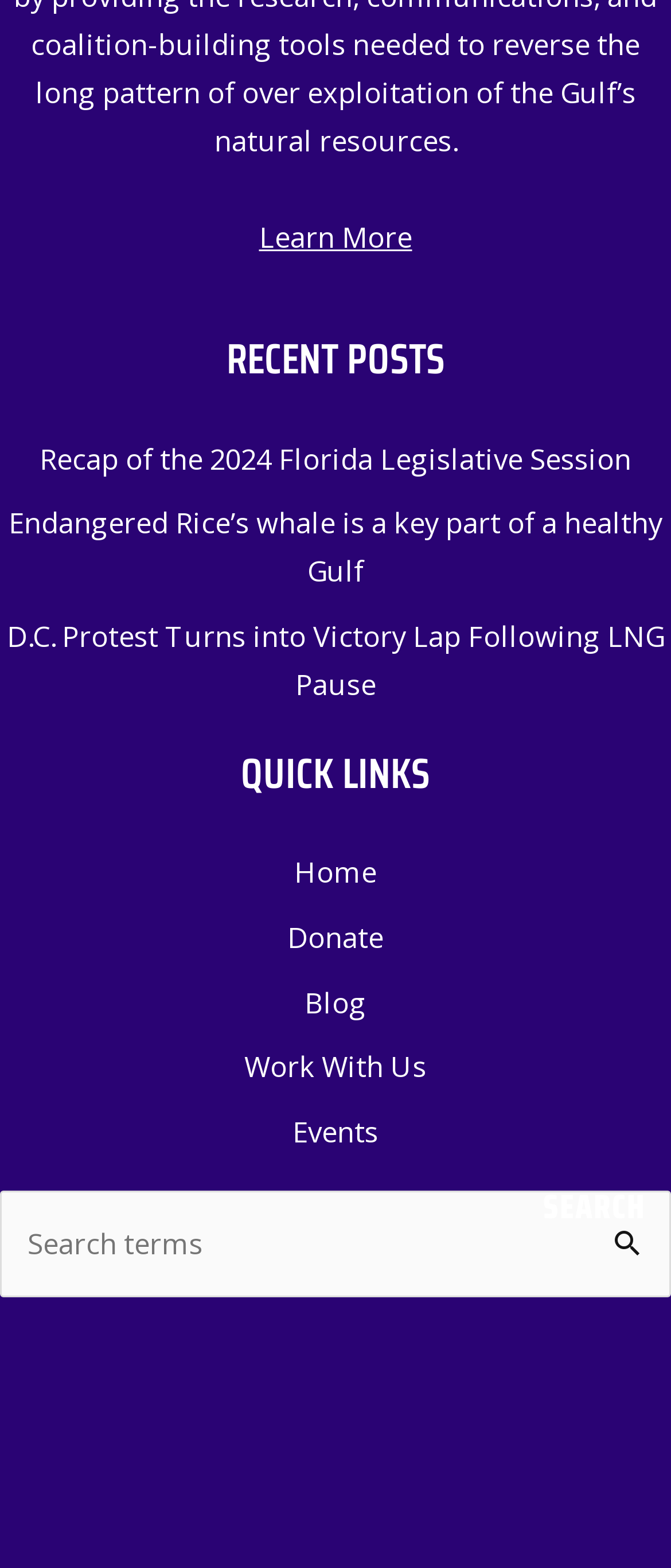Identify the bounding box coordinates for the region of the element that should be clicked to carry out the instruction: "Donate to the organization". The bounding box coordinates should be four float numbers between 0 and 1, i.e., [left, top, right, bottom].

[0.428, 0.585, 0.572, 0.61]